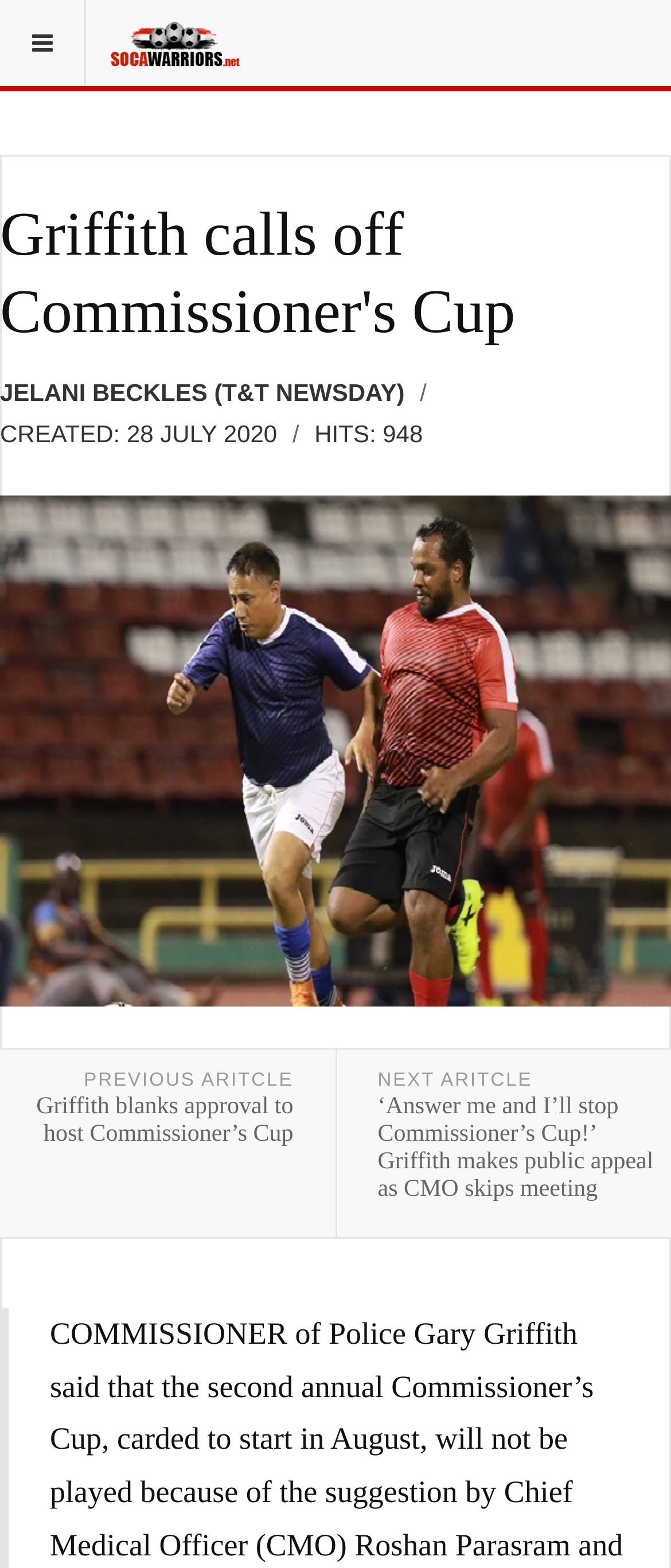What is the topic of the article?
Give a detailed response to the question by analyzing the screenshot.

I inferred the answer by analyzing the heading element with the text 'Griffith calls off Commissioner's Cup', which suggests that the article is about the Commissioner's Cup.